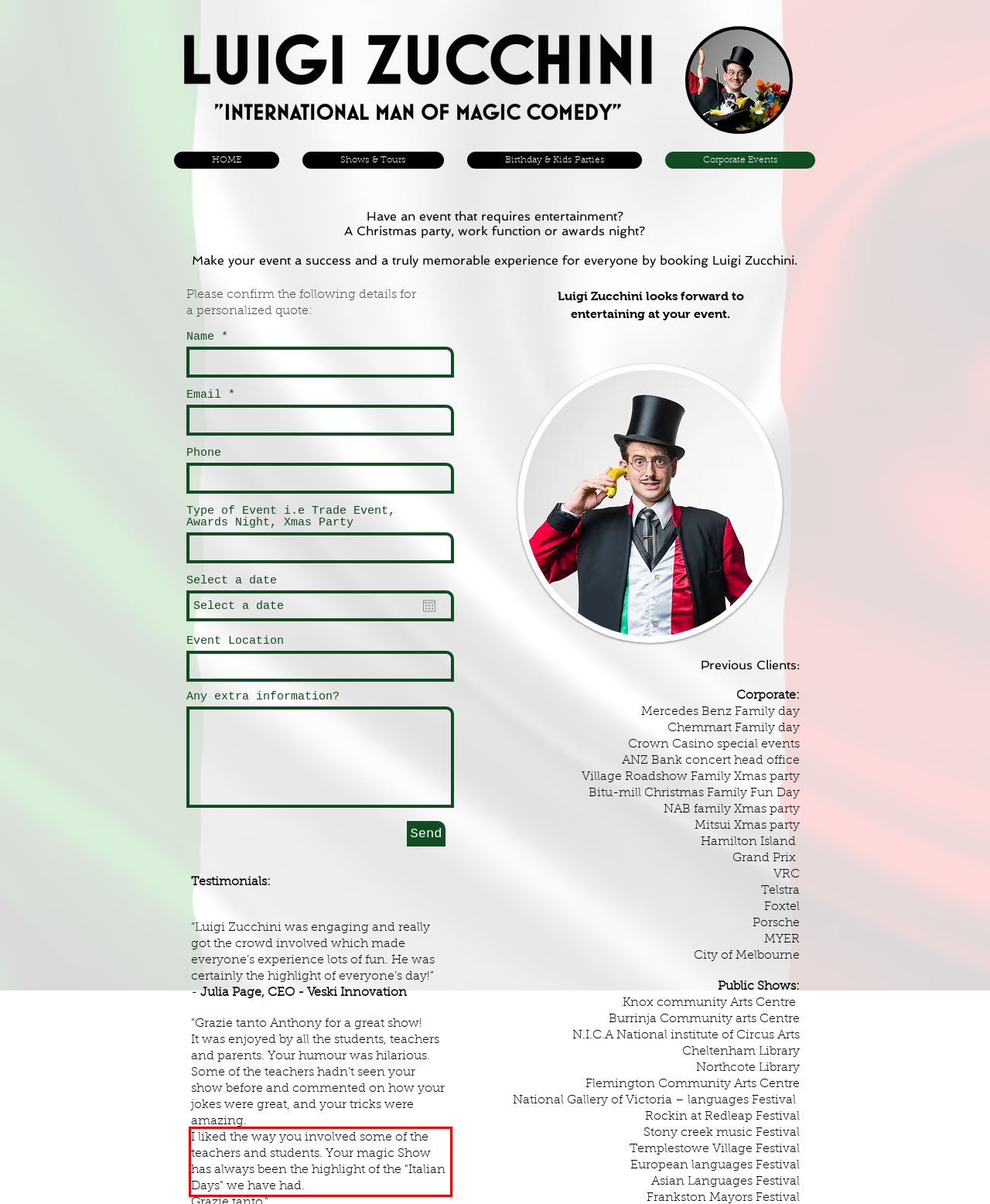Please extract the text content within the red bounding box on the webpage screenshot using OCR.

I liked the way you involved some of the teachers and students. Your magic Show has always been the highlight of the "Italian Days" we have had.